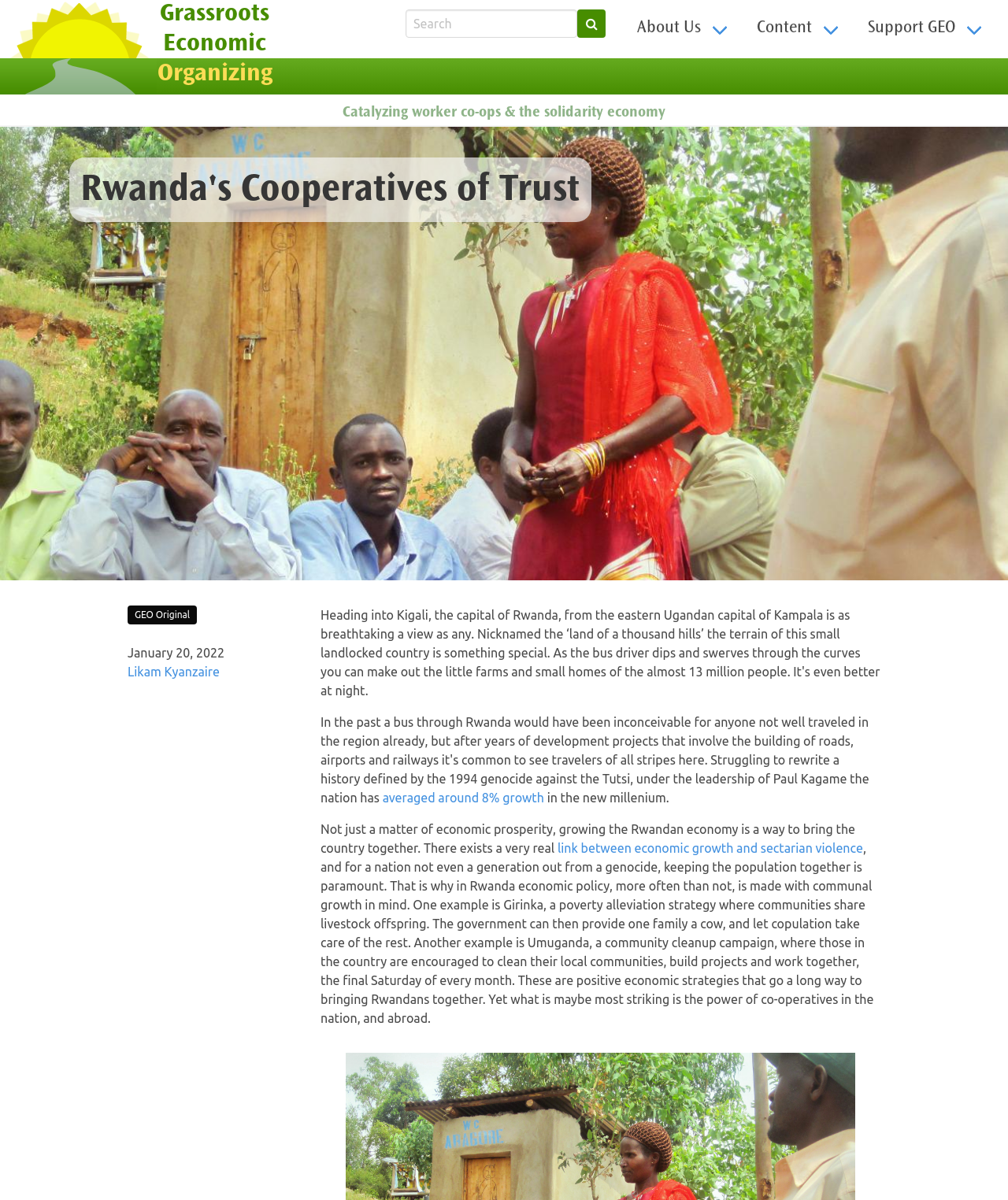Determine the bounding box coordinates of the region that needs to be clicked to achieve the task: "Read the article about averaged around 8% growth".

[0.377, 0.659, 0.54, 0.67]